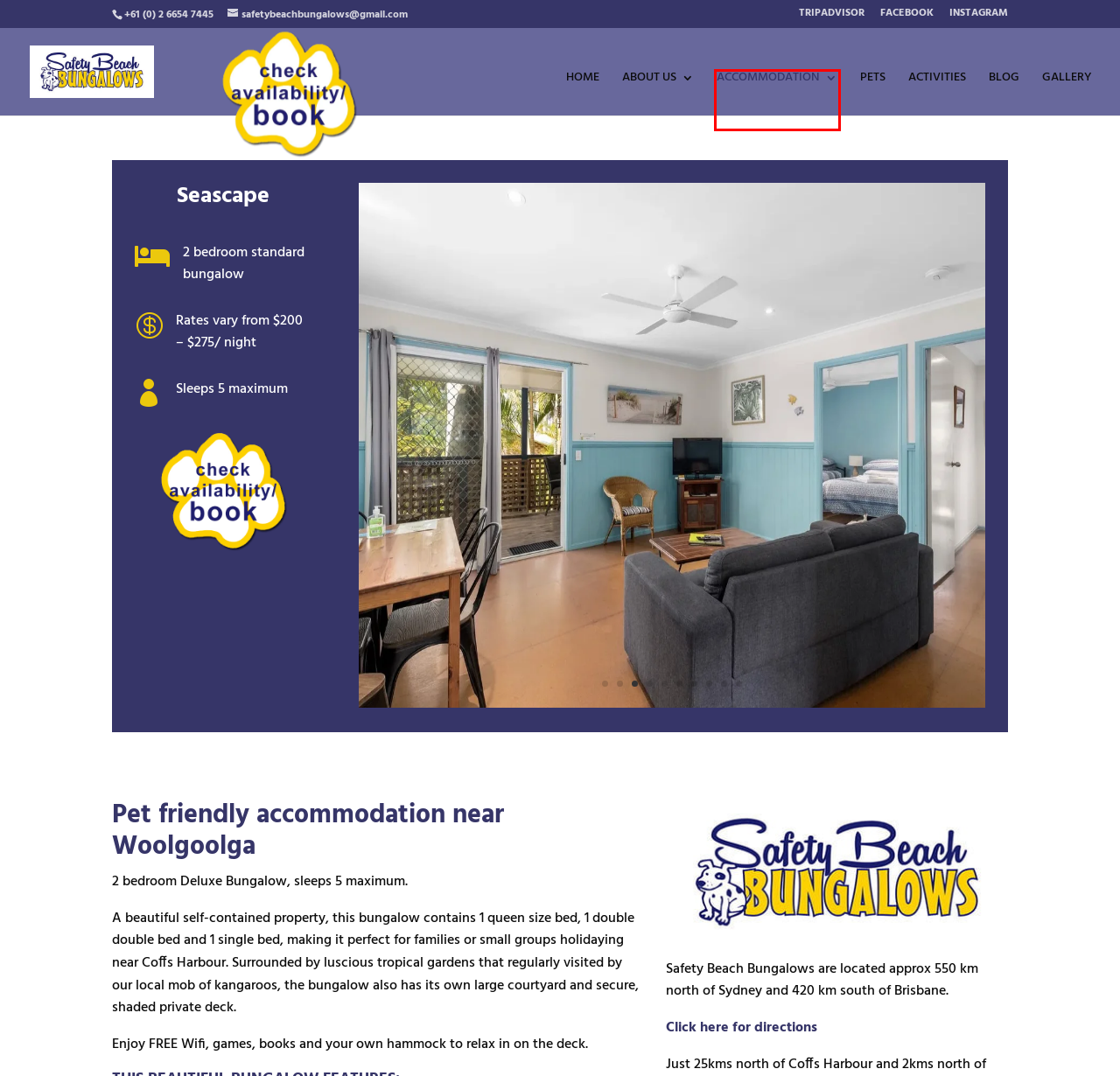You have a screenshot of a webpage with a red bounding box around an element. Identify the webpage description that best fits the new page that appears after clicking the selected element in the red bounding box. Here are the candidates:
A. Pets | Safety Beach Bungalows
B. Blog | Safety Beach Bungalows
C. Safety Beach Ocean Bungalows
D. Things to do in Coffs Harbour & Woolgoolga | Safety Beach Bungalows
E. About us | Safety Beach Bungalows
F. Gallery | Safety Beach Bungalows
G. Accommodation | Safety Beach Bungalows
H. Location | Safety Beach Bungalows

G